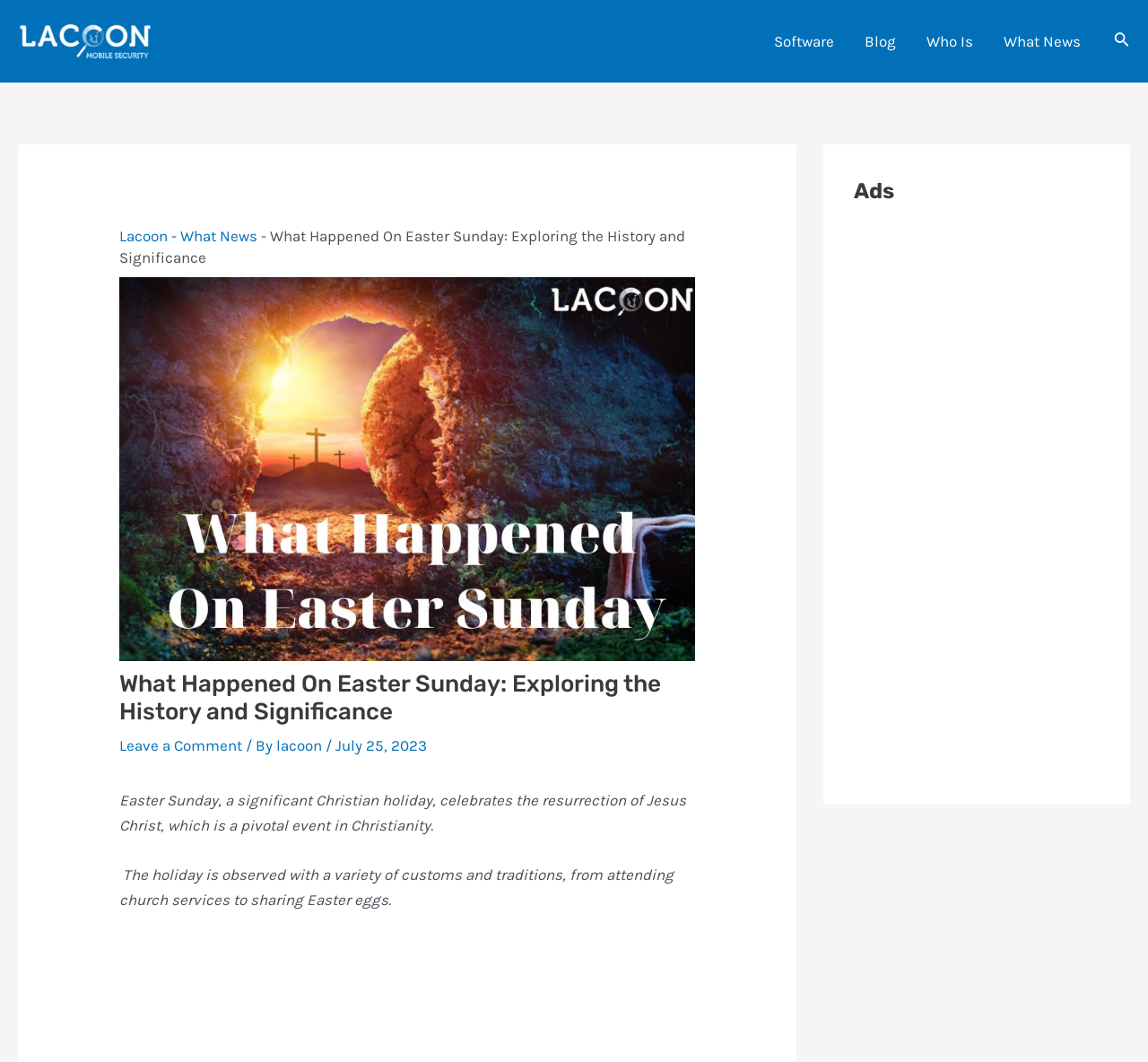Provide a short answer using a single word or phrase for the following question: 
What is the date of this article?

July 25, 2023